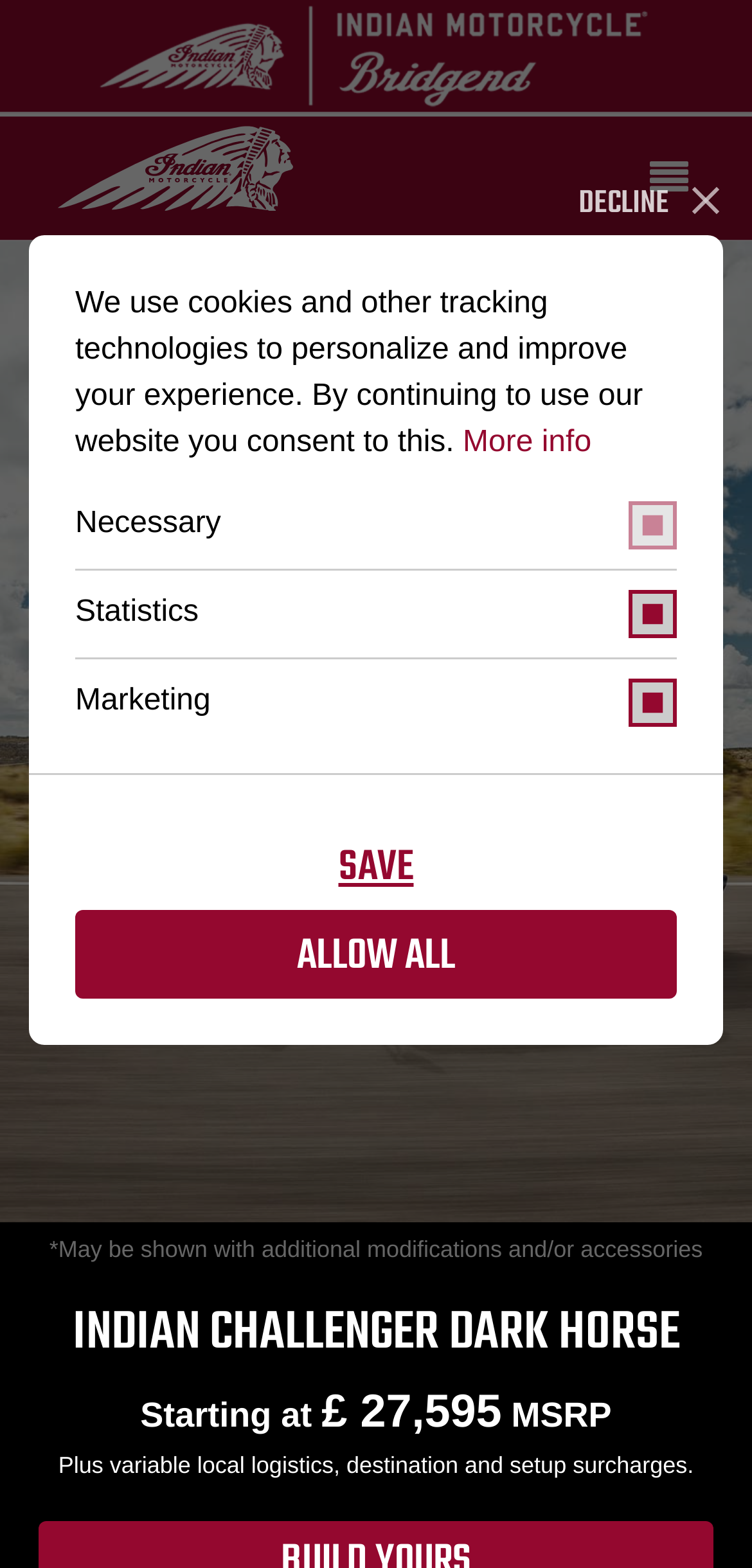Identify the bounding box for the described UI element. Provide the coordinates in (top-left x, top-left y, bottom-right x, bottom-right y) format with values ranging from 0 to 1: More info

[0.615, 0.272, 0.786, 0.293]